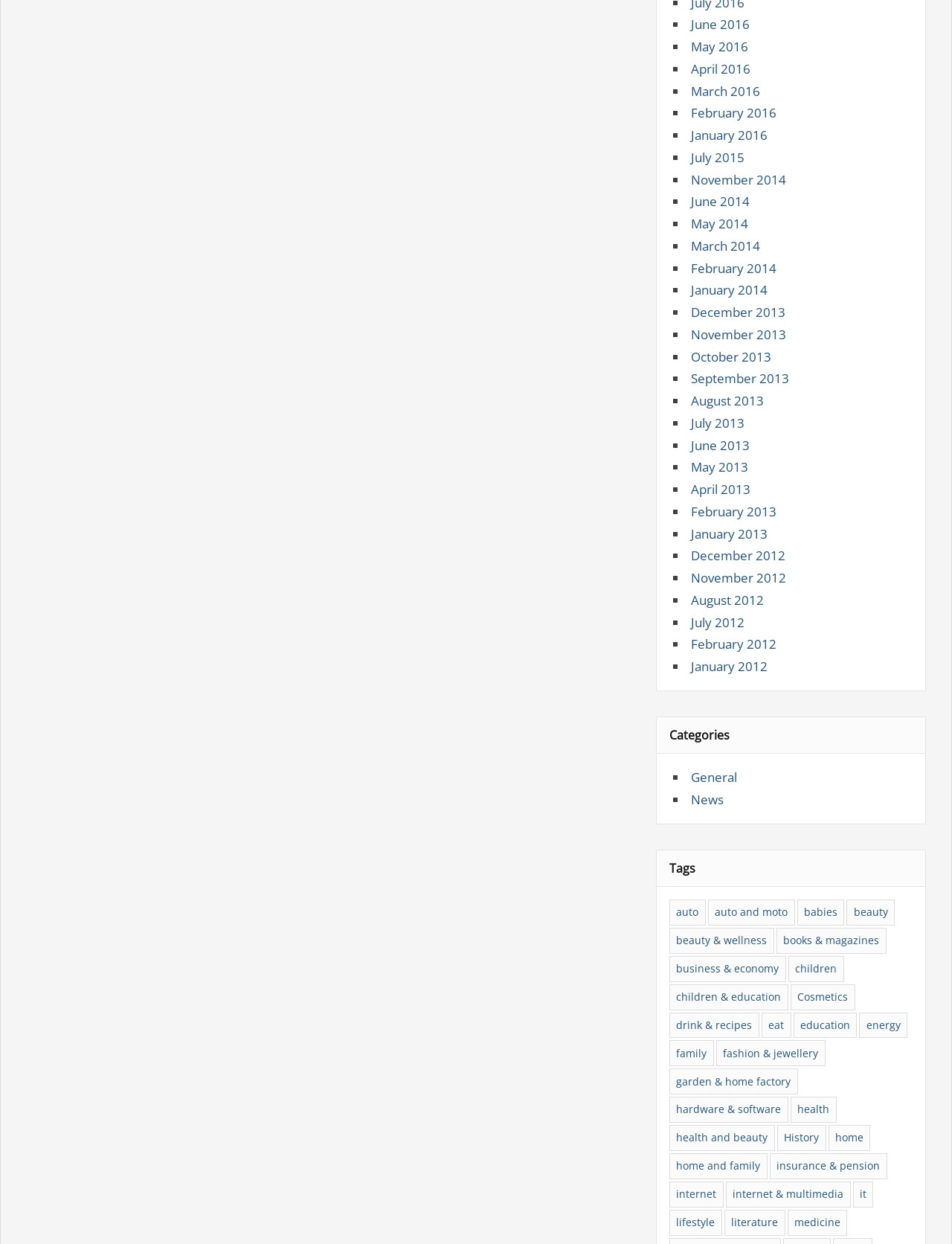Pinpoint the bounding box coordinates of the element that must be clicked to accomplish the following instruction: "Read about children". The coordinates should be in the format of four float numbers between 0 and 1, i.e., [left, top, right, bottom].

[0.828, 0.768, 0.886, 0.789]